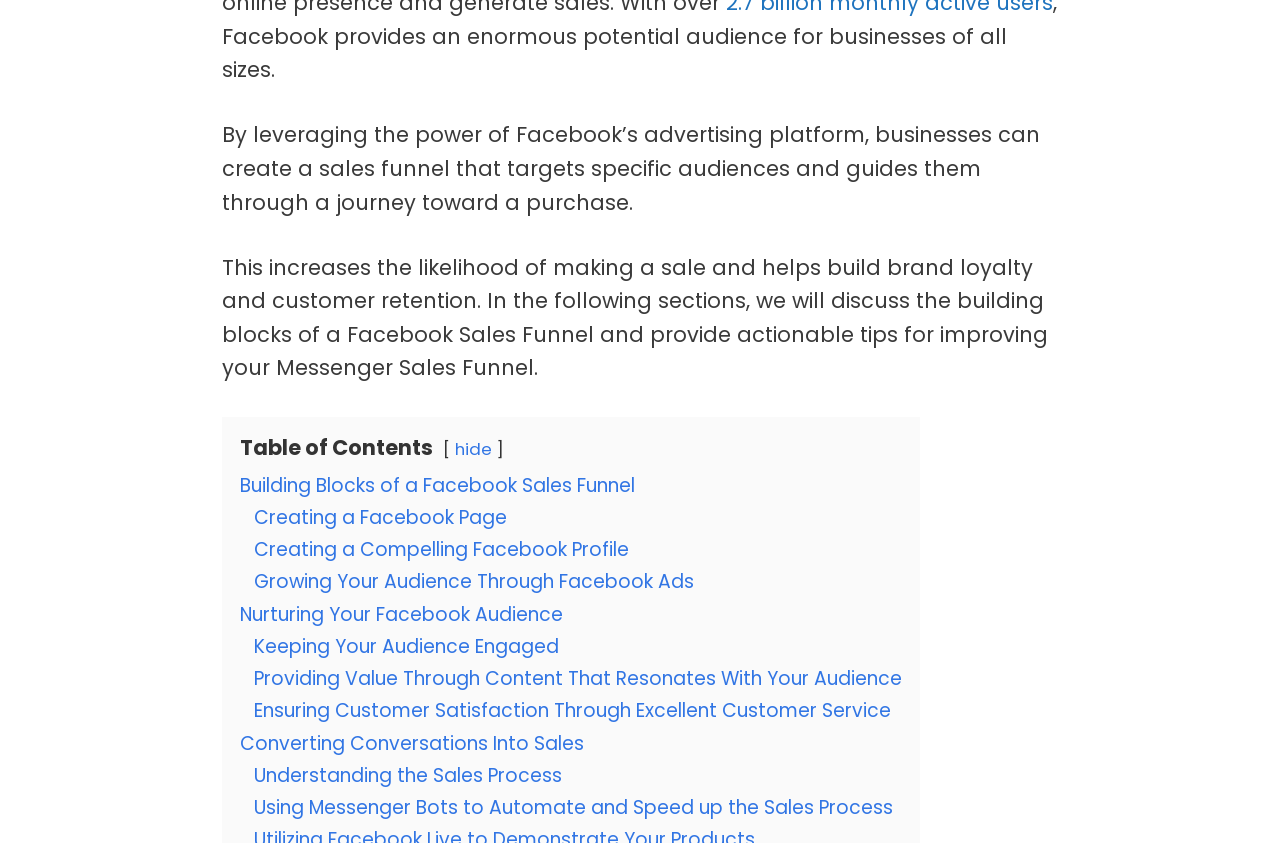Show me the bounding box coordinates of the clickable region to achieve the task as per the instruction: "Click on 'hide'".

[0.355, 0.518, 0.384, 0.547]